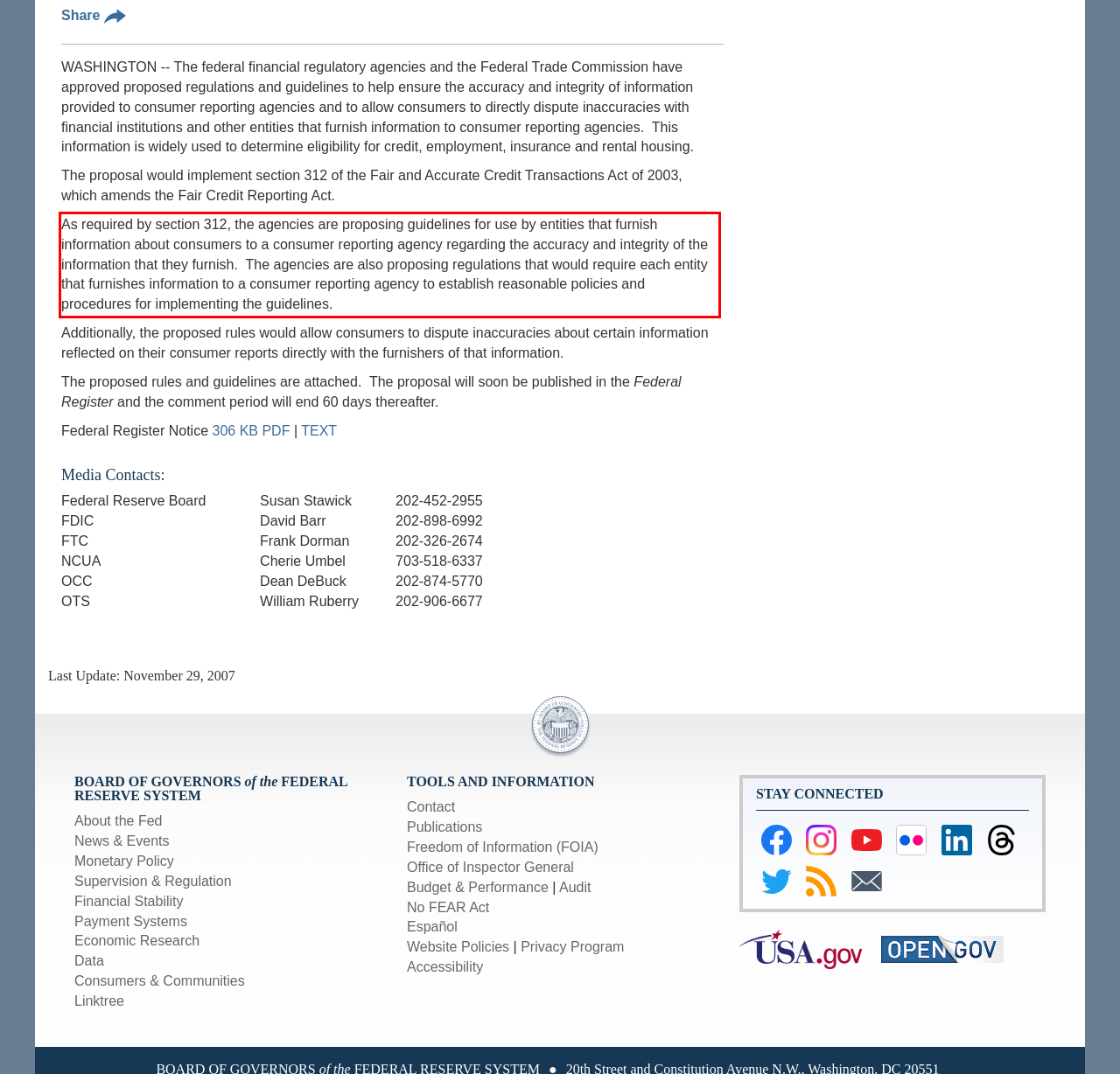You have a webpage screenshot with a red rectangle surrounding a UI element. Extract the text content from within this red bounding box.

As required by section 312, the agencies are proposing guidelines for use by entities that furnish information about consumers to a consumer reporting agency regarding the accuracy and integrity of the information that they furnish. The agencies are also proposing regulations that would require each entity that furnishes information to a consumer reporting agency to establish reasonable policies and procedures for implementing the guidelines.